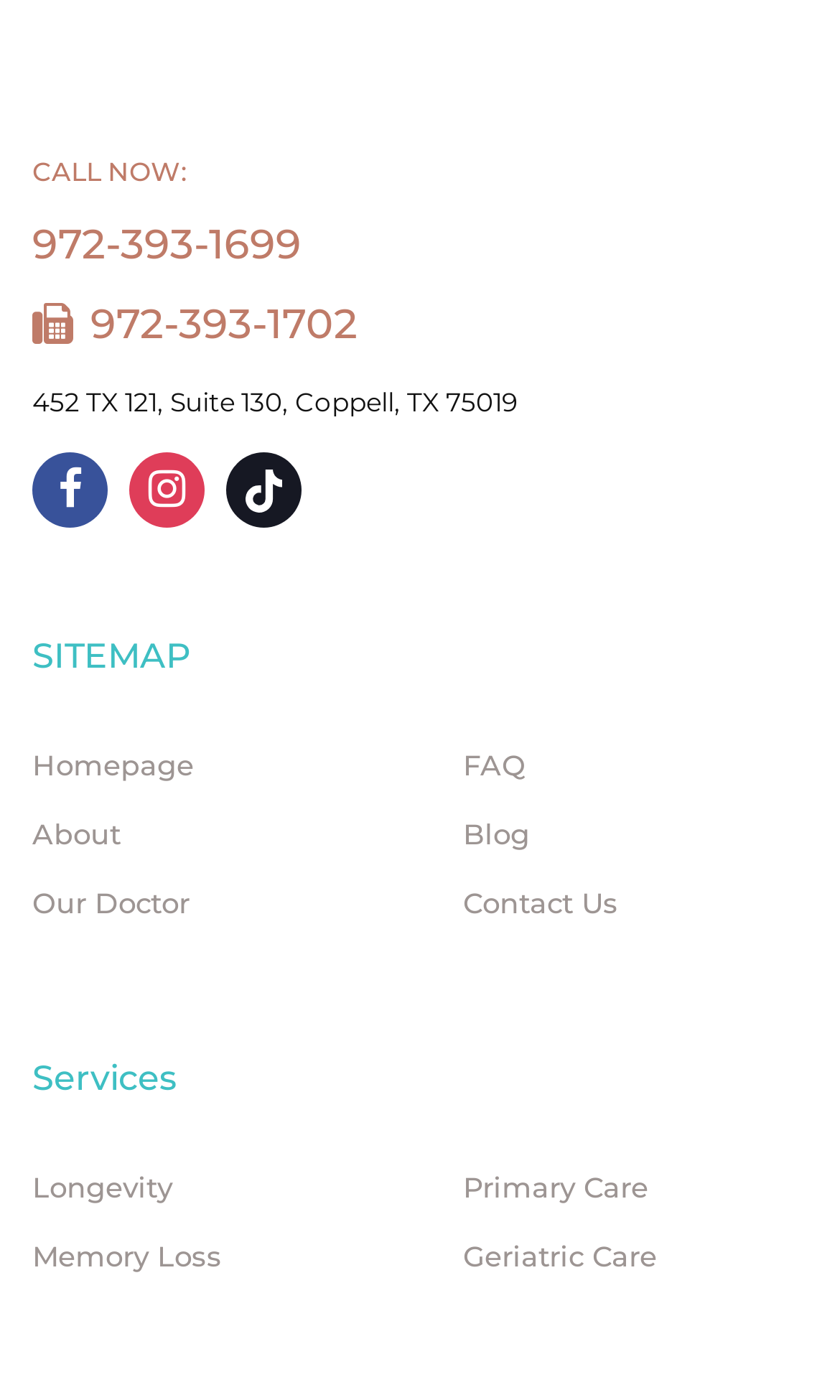Please locate the bounding box coordinates of the element's region that needs to be clicked to follow the instruction: "Go to the 'Contact Us' page". The bounding box coordinates should be provided as four float numbers between 0 and 1, i.e., [left, top, right, bottom].

[0.551, 0.632, 0.736, 0.658]